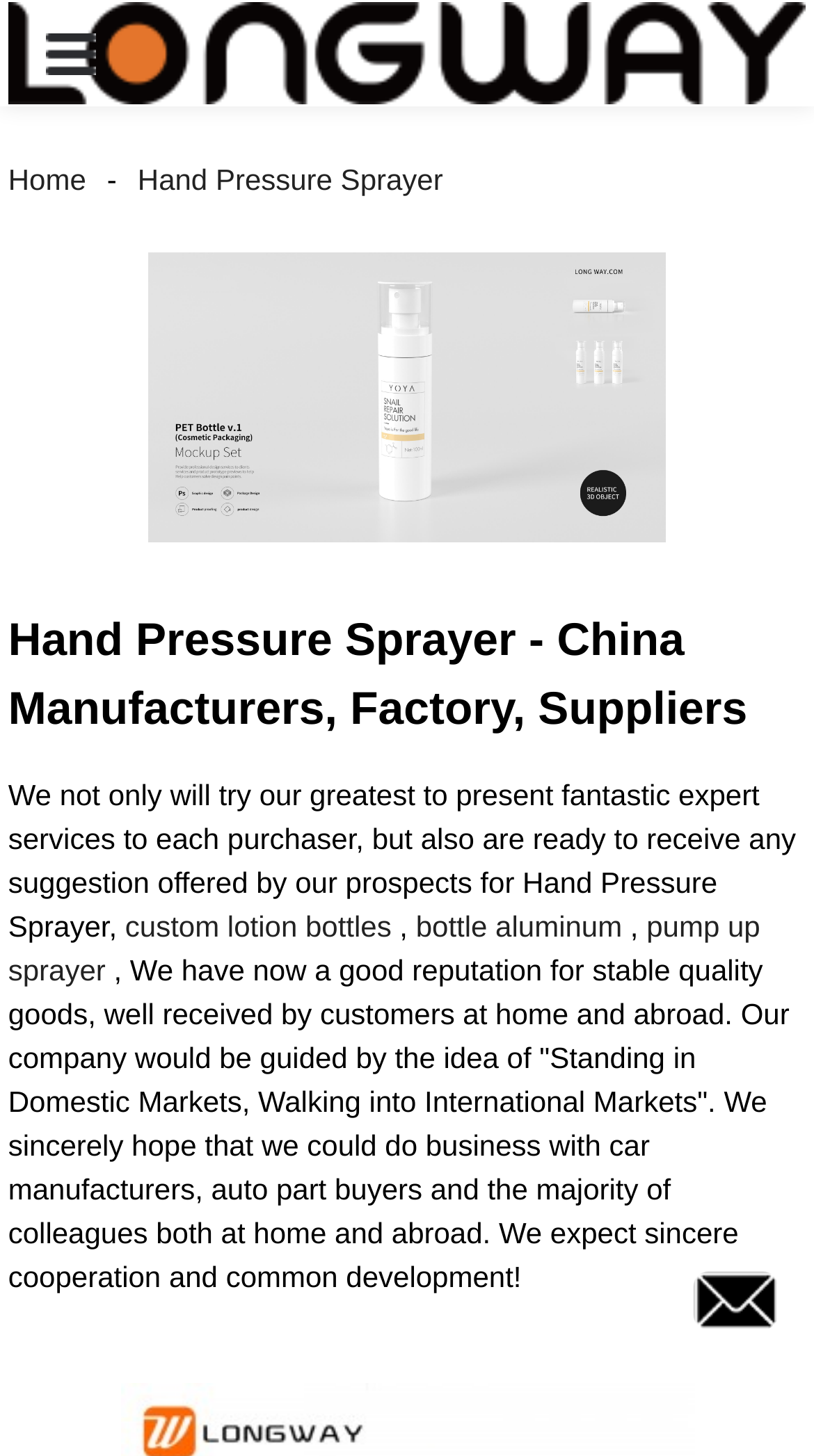Please provide a brief answer to the following inquiry using a single word or phrase:
How many navigation links are there?

2